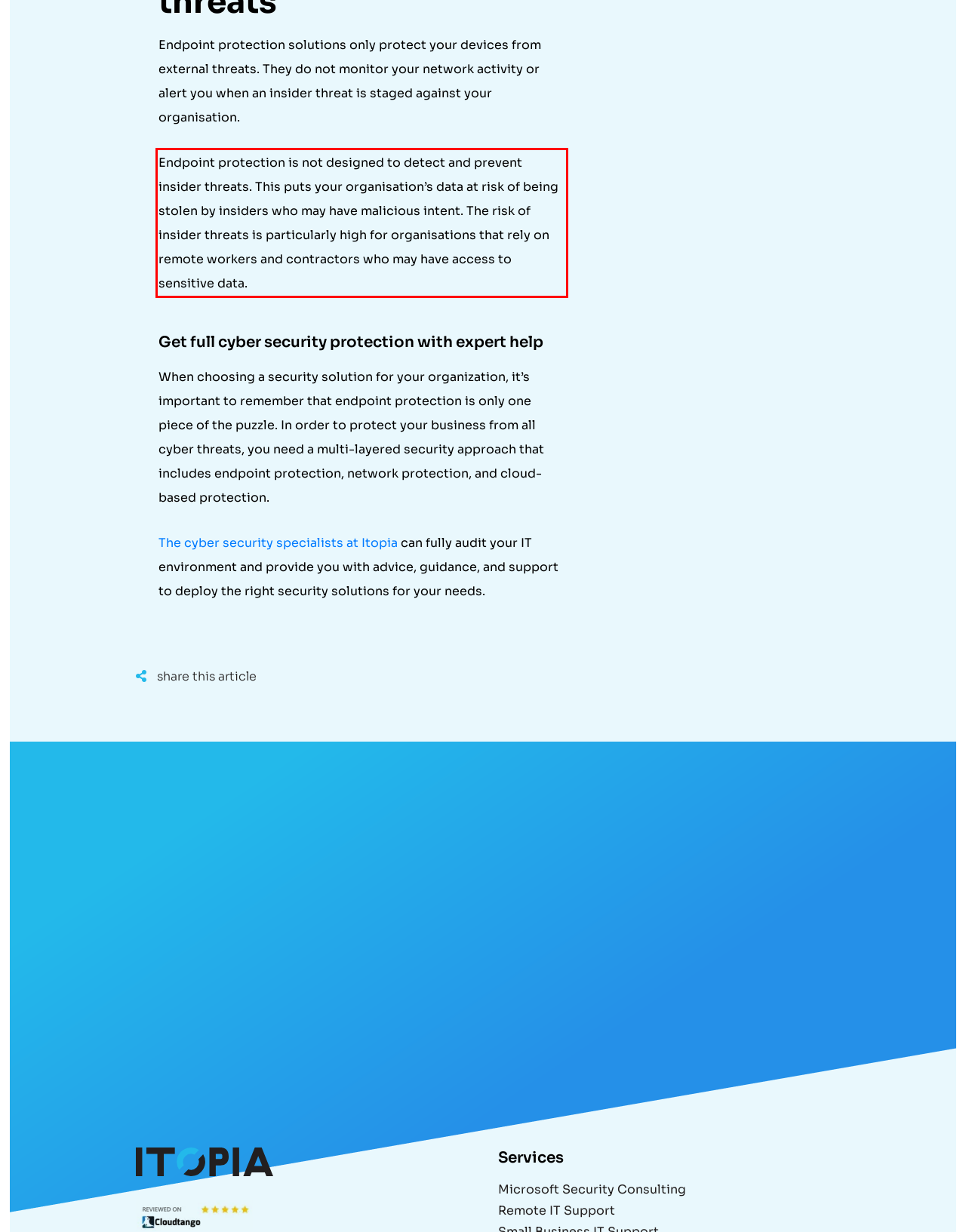Using the provided screenshot, read and generate the text content within the red-bordered area.

Endpoint protection is not designed to detect and prevent insider threats. This puts your organisation’s data at risk of being stolen by insiders who may have malicious intent. The risk of insider threats is particularly high for organisations that rely on remote workers and contractors who may have access to sensitive data.